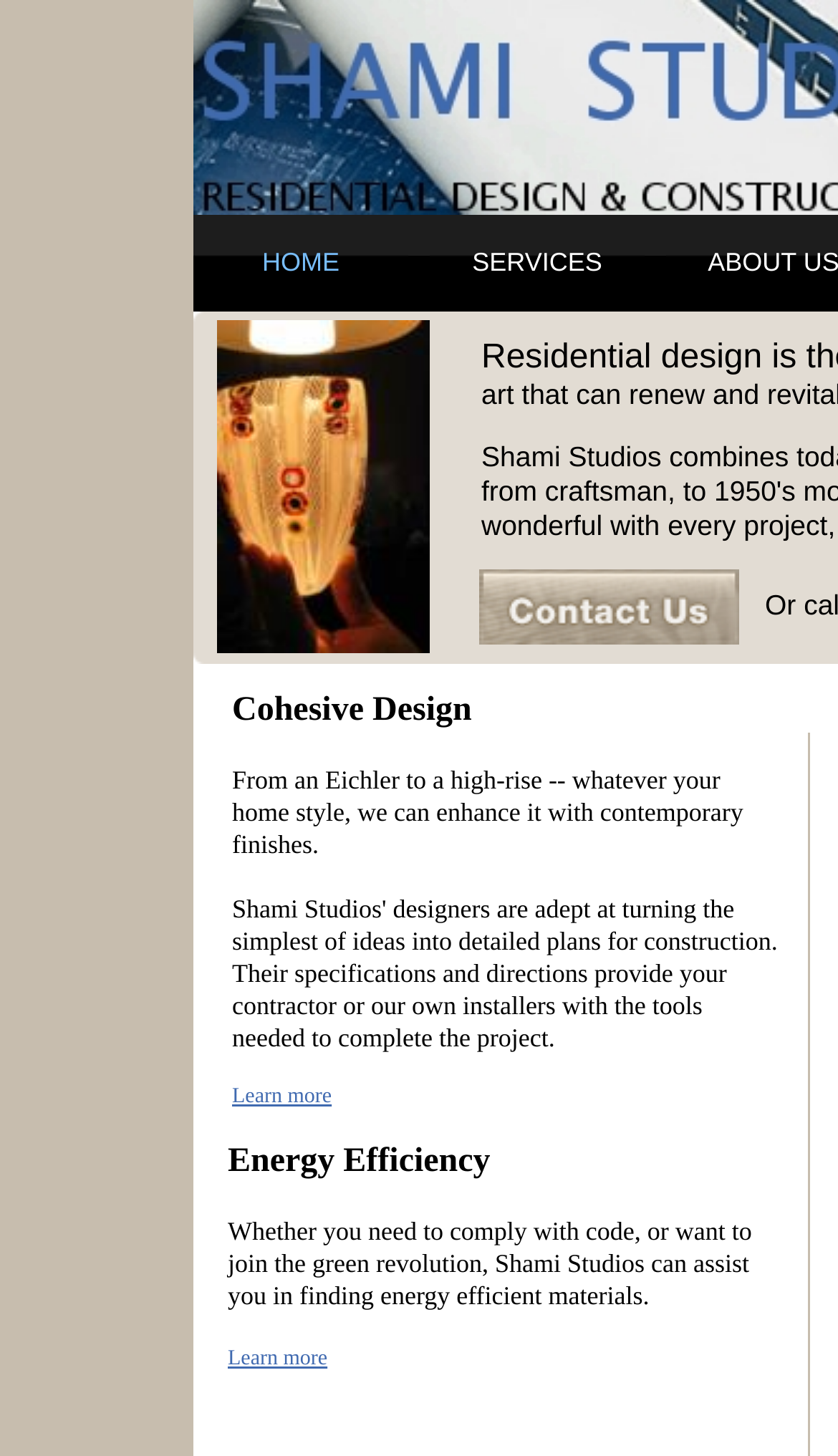Write a detailed summary of the webpage, including text, images, and layout.

The webpage is about Shami Studios, a company based in Mountain View, California, that provides lighting design, sales, and installation, as well as residential remodeling projects. 

At the top of the page, there is a heading that reads "Cohesive Design" and a brief description that explains the company's ability to enhance homes with contemporary finishes, regardless of style. Below this, there is a "Learn more" link.

To the left of the page, there is a navigation menu with three main tabs: "HOME", "SERVICES", and two empty tabs. The "HOME" and "SERVICES" tabs are clickable links.

Further down the page, there is a section focused on "Energy Efficiency". This section has a heading and a brief description that explains the company's assistance in finding energy-efficient materials. Below this, there is another "Learn more" link.

On the right side of the page, there is a link to "email me" accompanied by an image of an envelope.